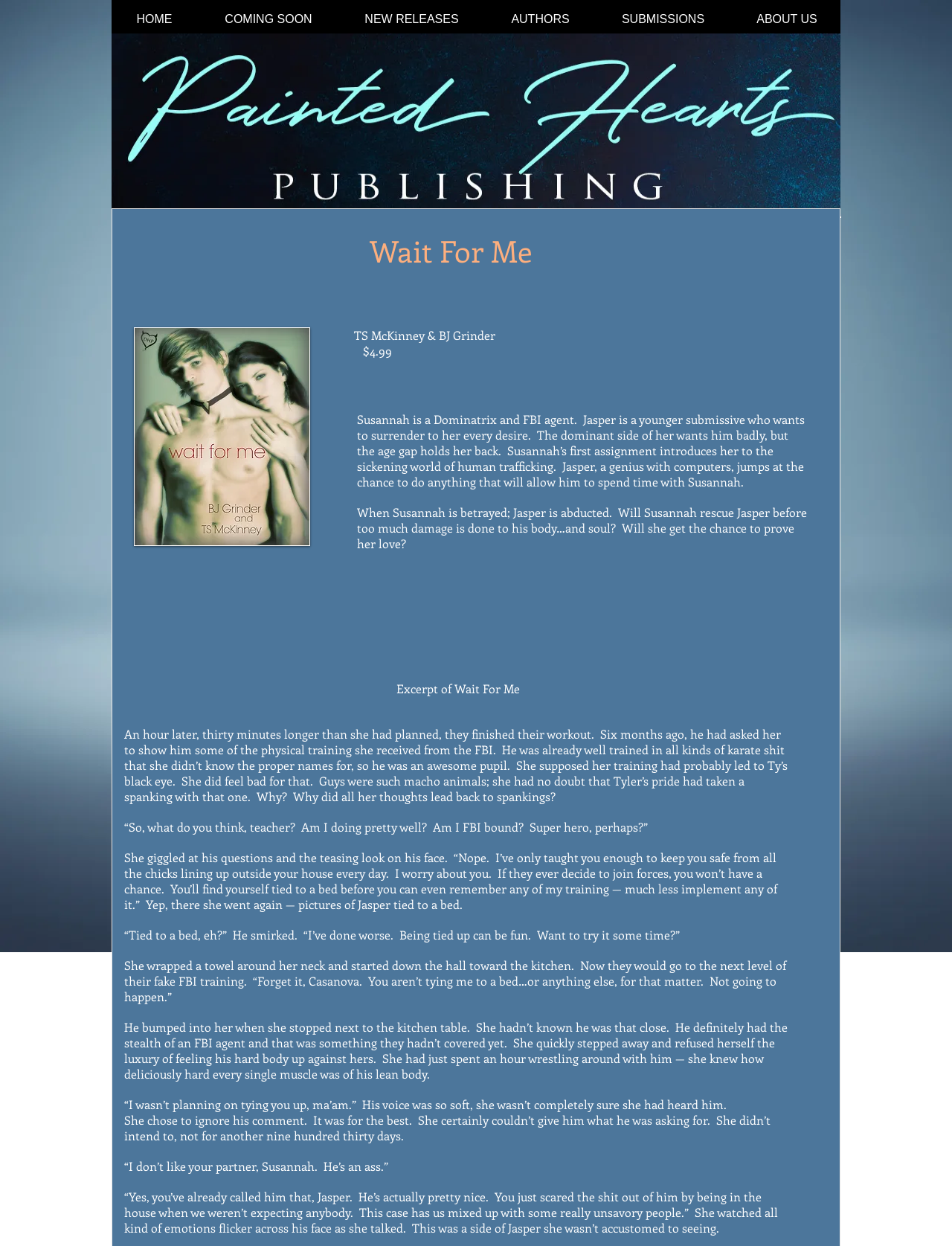Respond to the question with just a single word or phrase: 
What is Jasper's skill?

computers